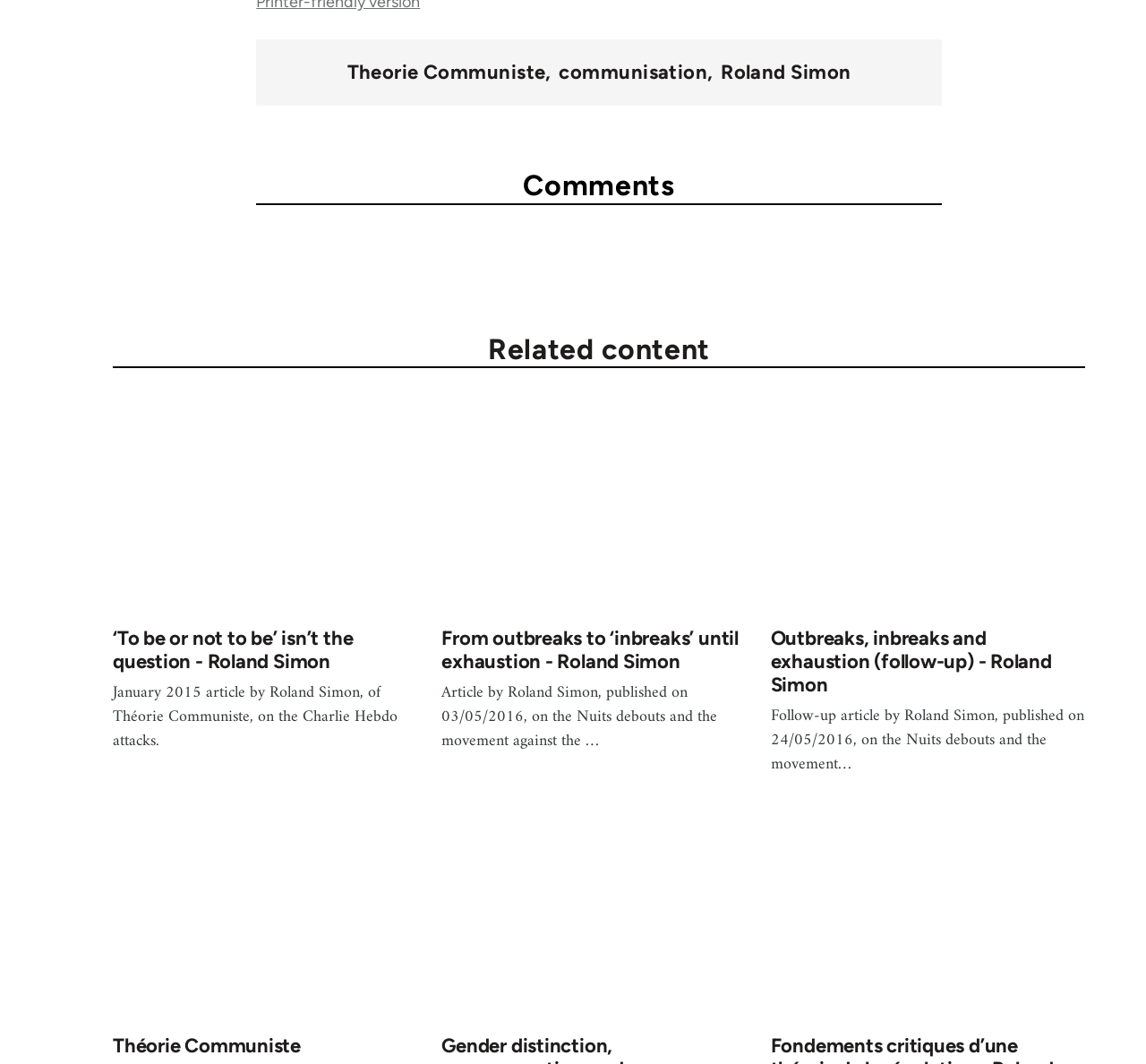Identify the bounding box coordinates for the UI element that matches this description: "Meeting".

[0.291, 0.006, 0.348, 0.027]